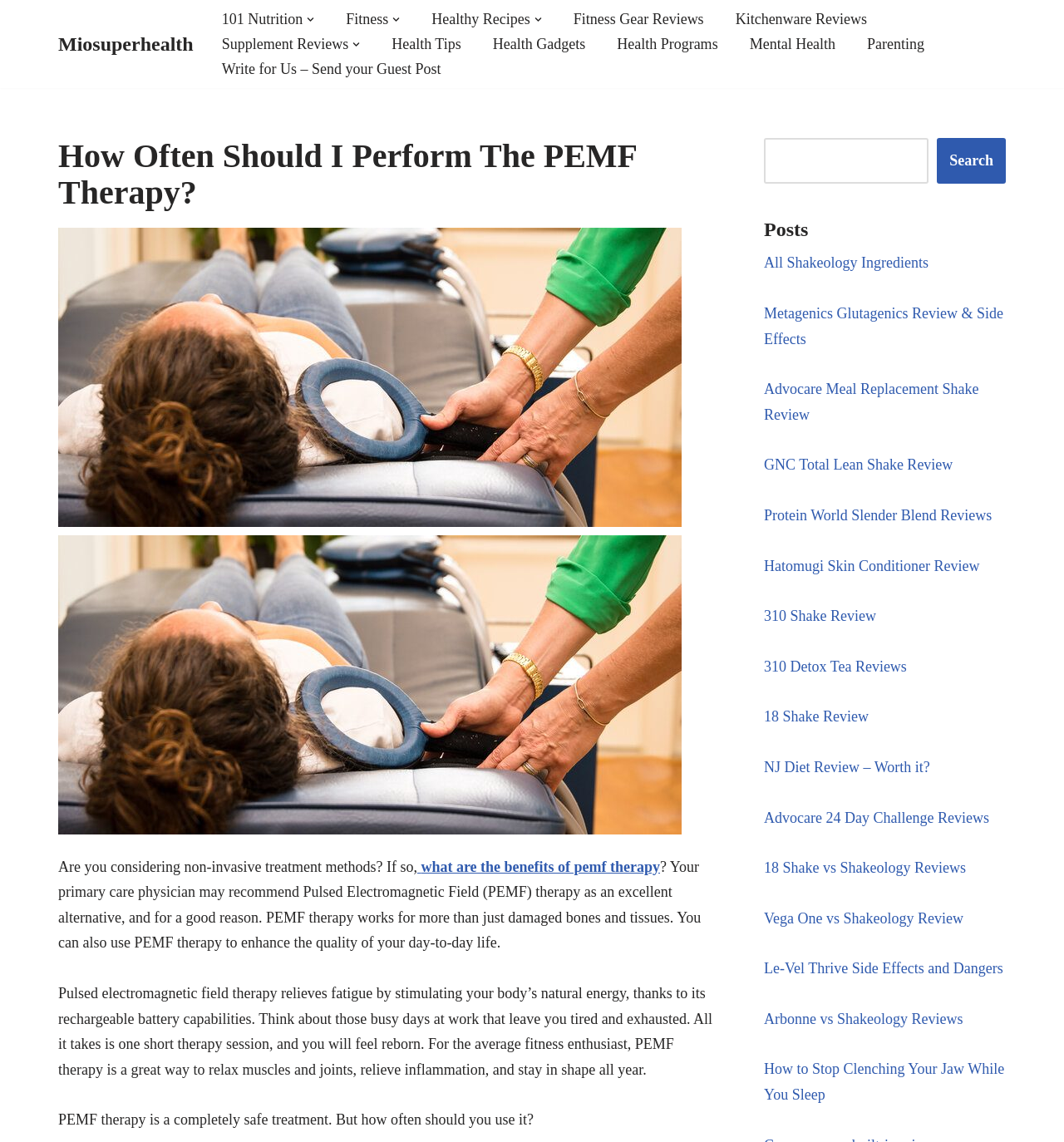Determine the bounding box coordinates of the clickable area required to perform the following instruction: "Click on the 'Write for Us – Send your Guest Post' link". The coordinates should be represented as four float numbers between 0 and 1: [left, top, right, bottom].

[0.208, 0.049, 0.414, 0.071]